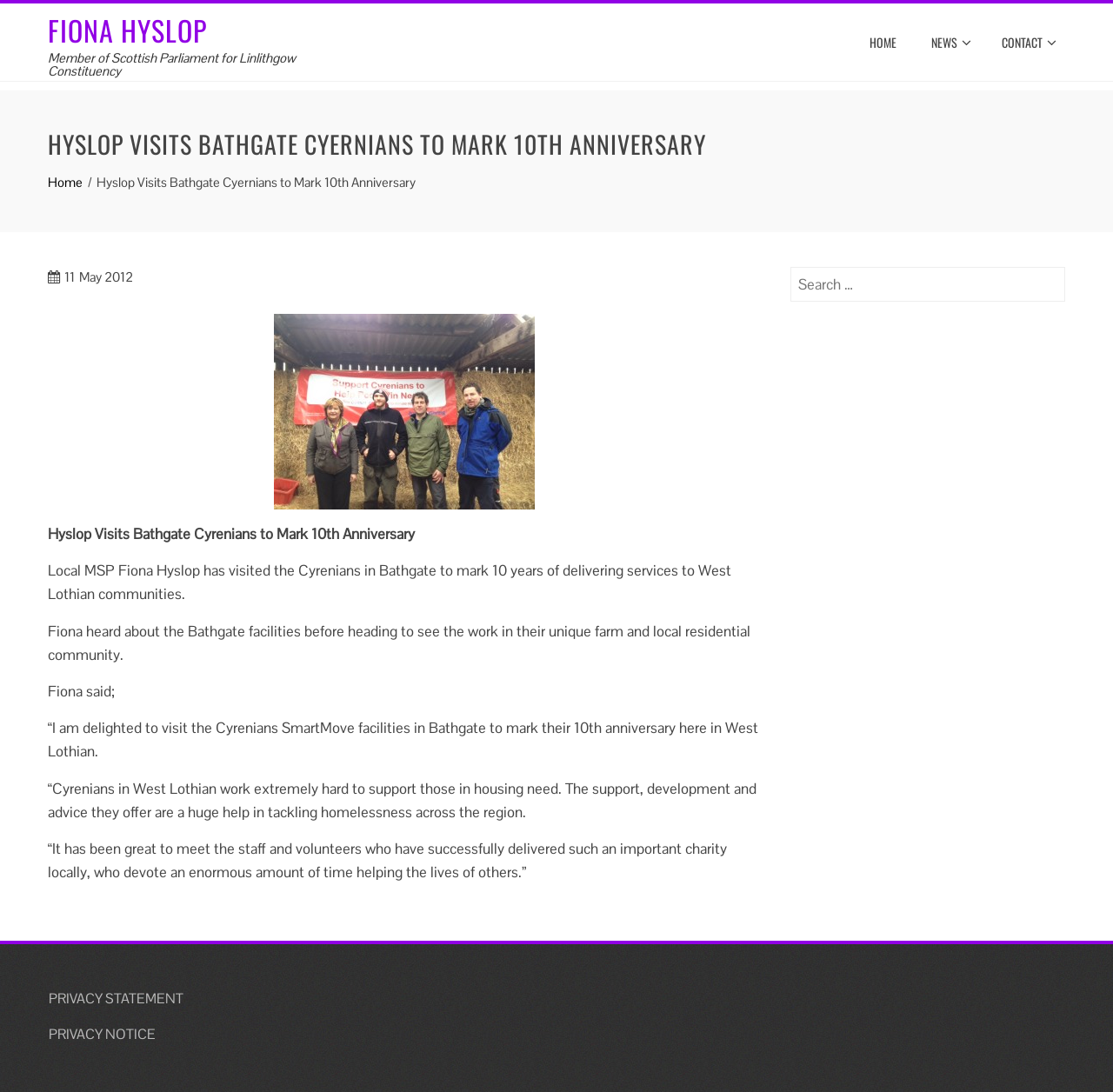Respond with a single word or phrase to the following question: What is the name of the MSP who visited the Cyrenians?

Fiona Hyslop